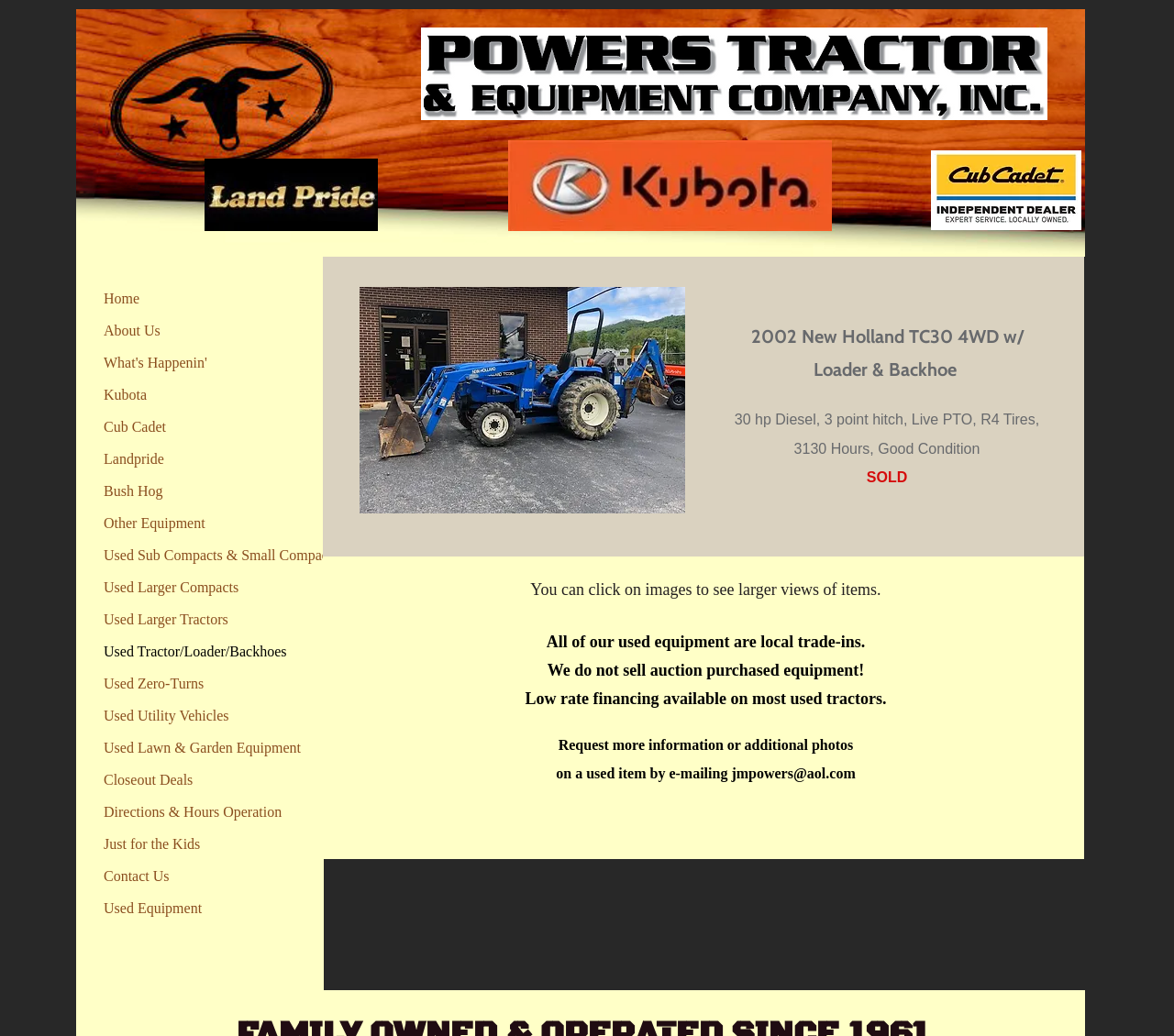Highlight the bounding box coordinates of the element that should be clicked to carry out the following instruction: "Click on the 'What's Happenin'' link". The coordinates must be given as four float numbers ranging from 0 to 1, i.e., [left, top, right, bottom].

[0.08, 0.336, 0.184, 0.365]